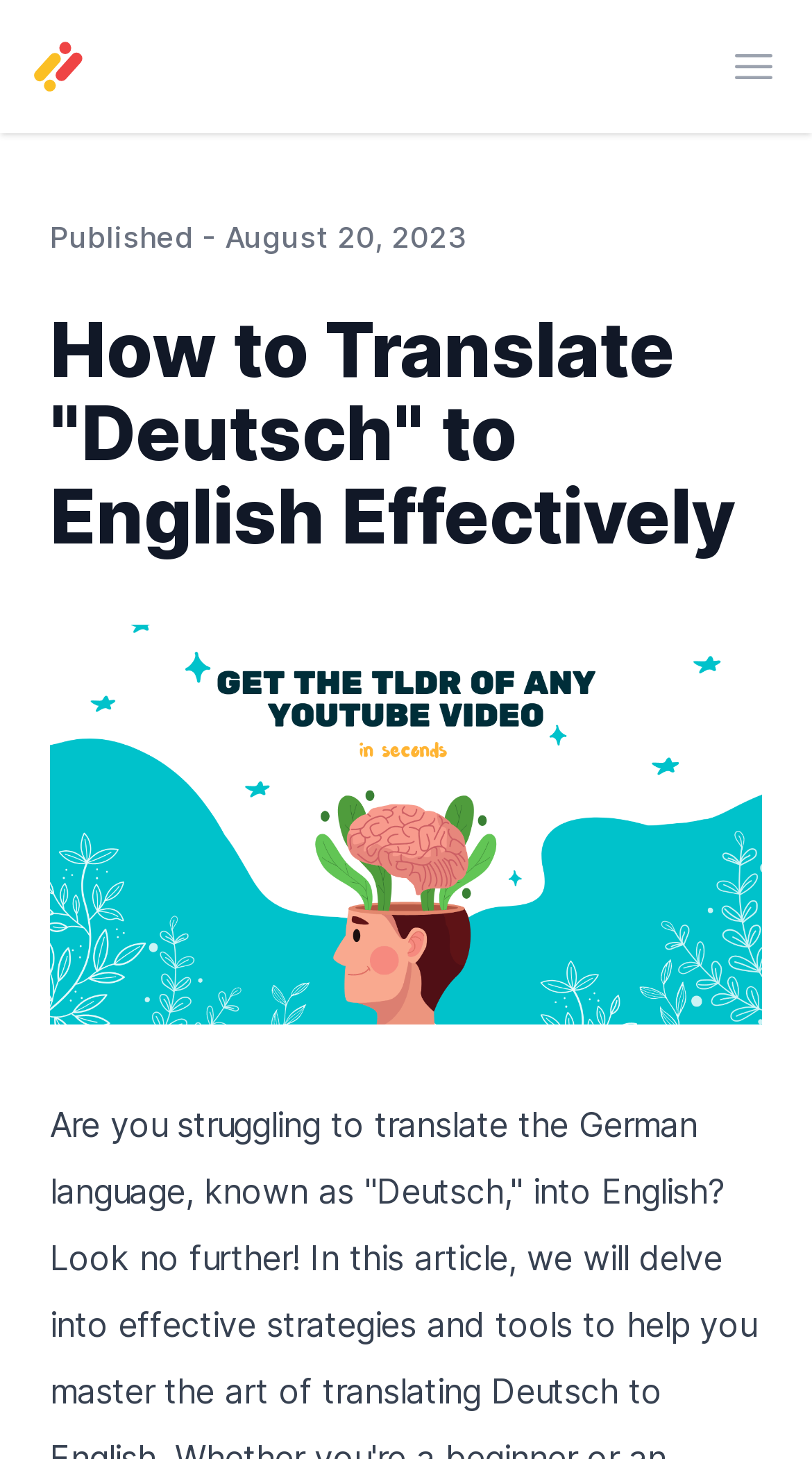Using the provided element description "954 200 1275", determine the bounding box coordinates of the UI element.

None